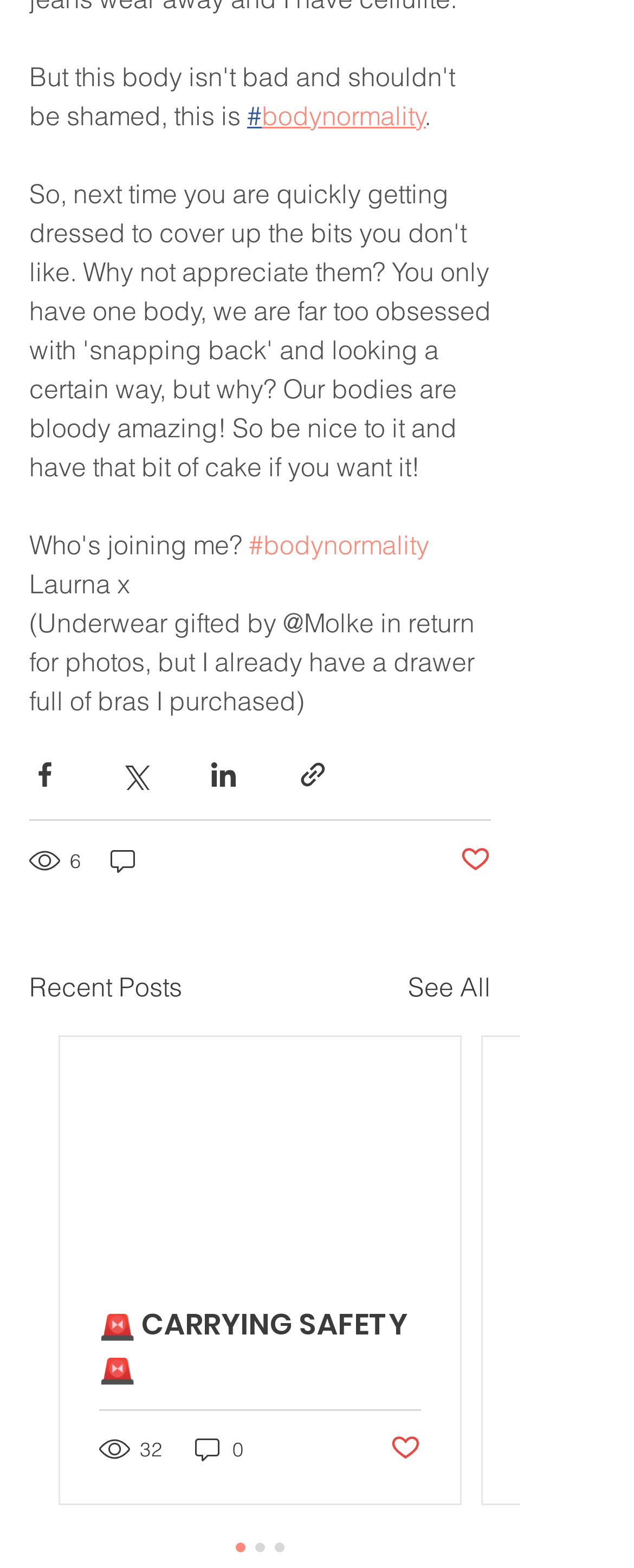Using the webpage screenshot, find the UI element described by 6. Provide the bounding box coordinates in the format (top-left x, top-left y, bottom-right x, bottom-right y), ensuring all values are floating point numbers between 0 and 1.

[0.046, 0.538, 0.133, 0.56]